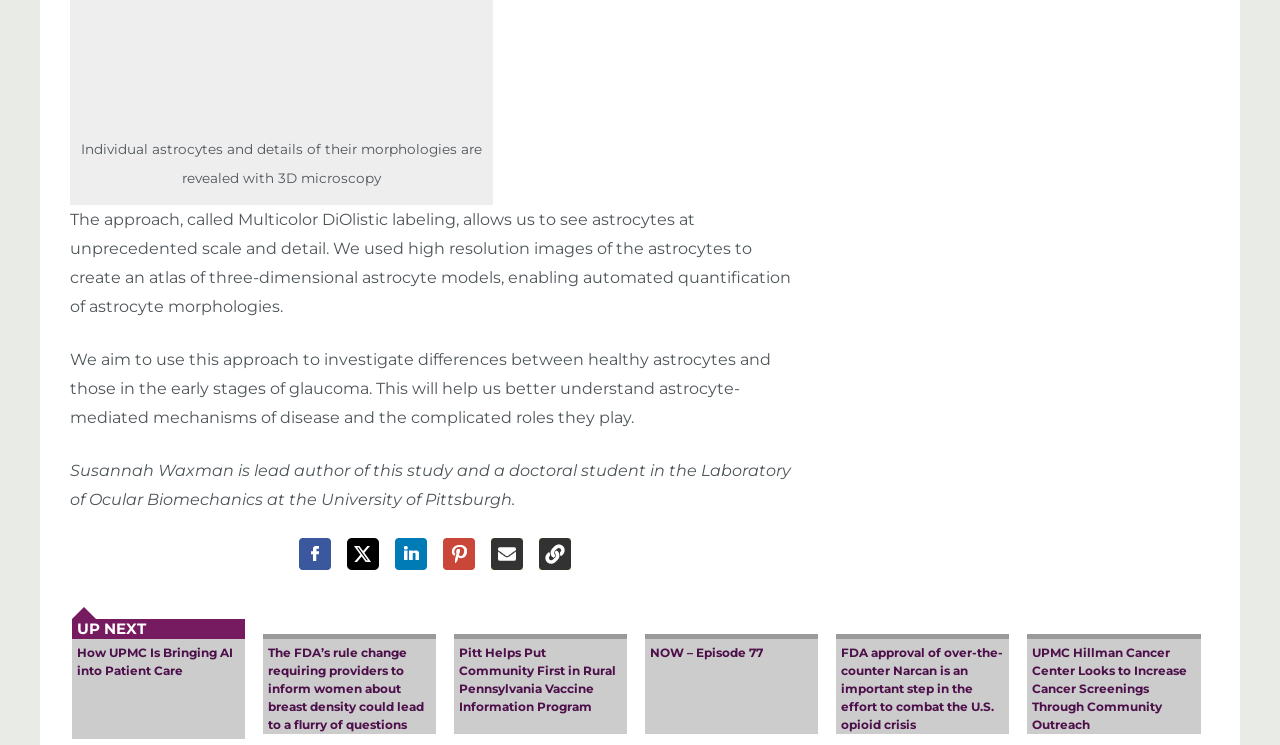How many social media links are available?
Answer briefly with a single word or phrase based on the image.

5